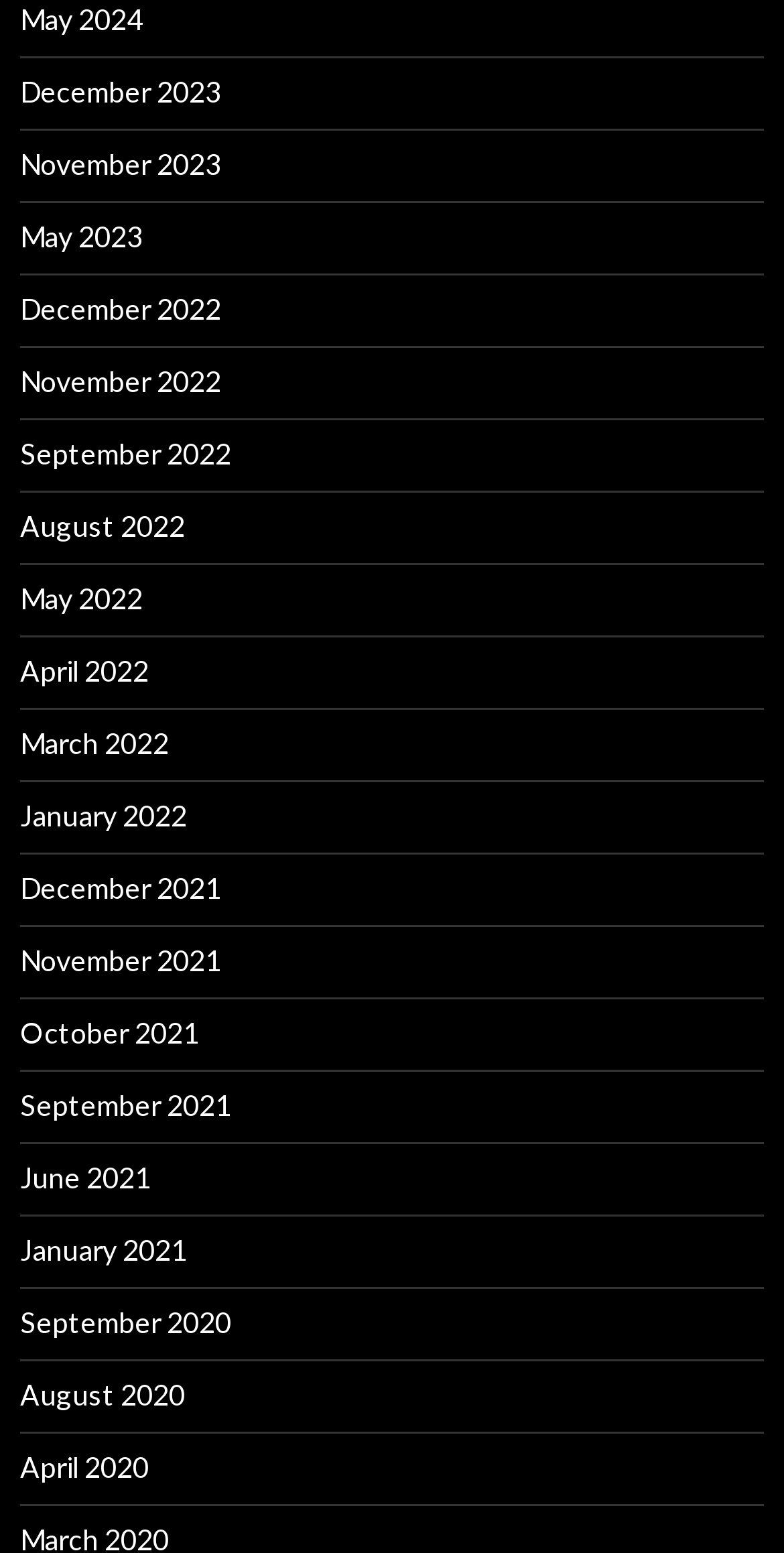Please find the bounding box coordinates of the clickable region needed to complete the following instruction: "go to December 2023". The bounding box coordinates must consist of four float numbers between 0 and 1, i.e., [left, top, right, bottom].

[0.026, 0.048, 0.282, 0.07]